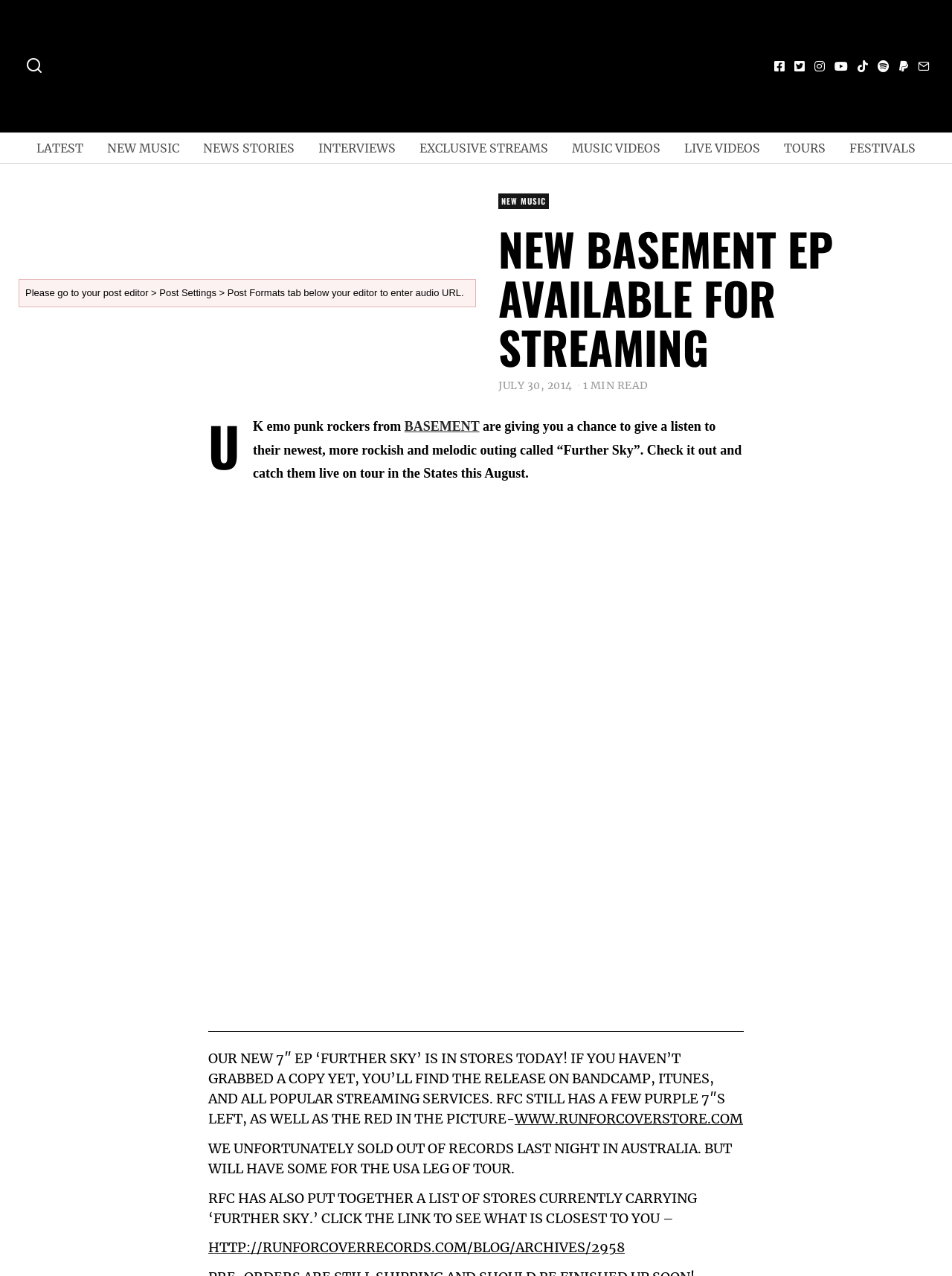Predict the bounding box for the UI component with the following description: "title="Instagram"".

[0.852, 0.045, 0.87, 0.059]